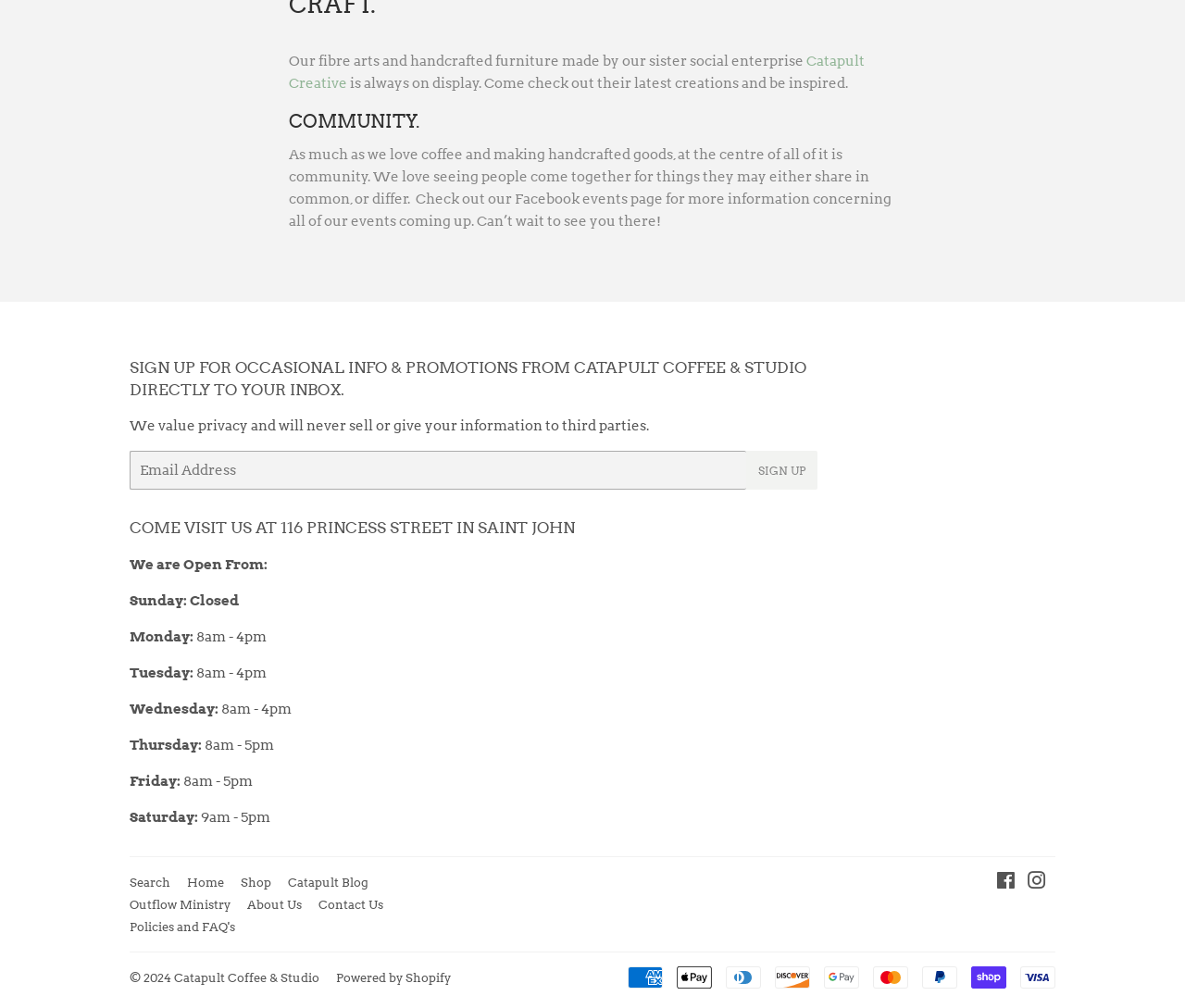What is the purpose of the community?
Look at the webpage screenshot and answer the question with a detailed explanation.

The question asks for the purpose of the community, which can be inferred from the StaticText element with the text 'As much as we love coffee and making handcrafted goods, at the centre of all of it is community. We love seeing people come together for things they may either share in common, or differ.' The text suggests that the community is meant to bring people together, regardless of their differences.